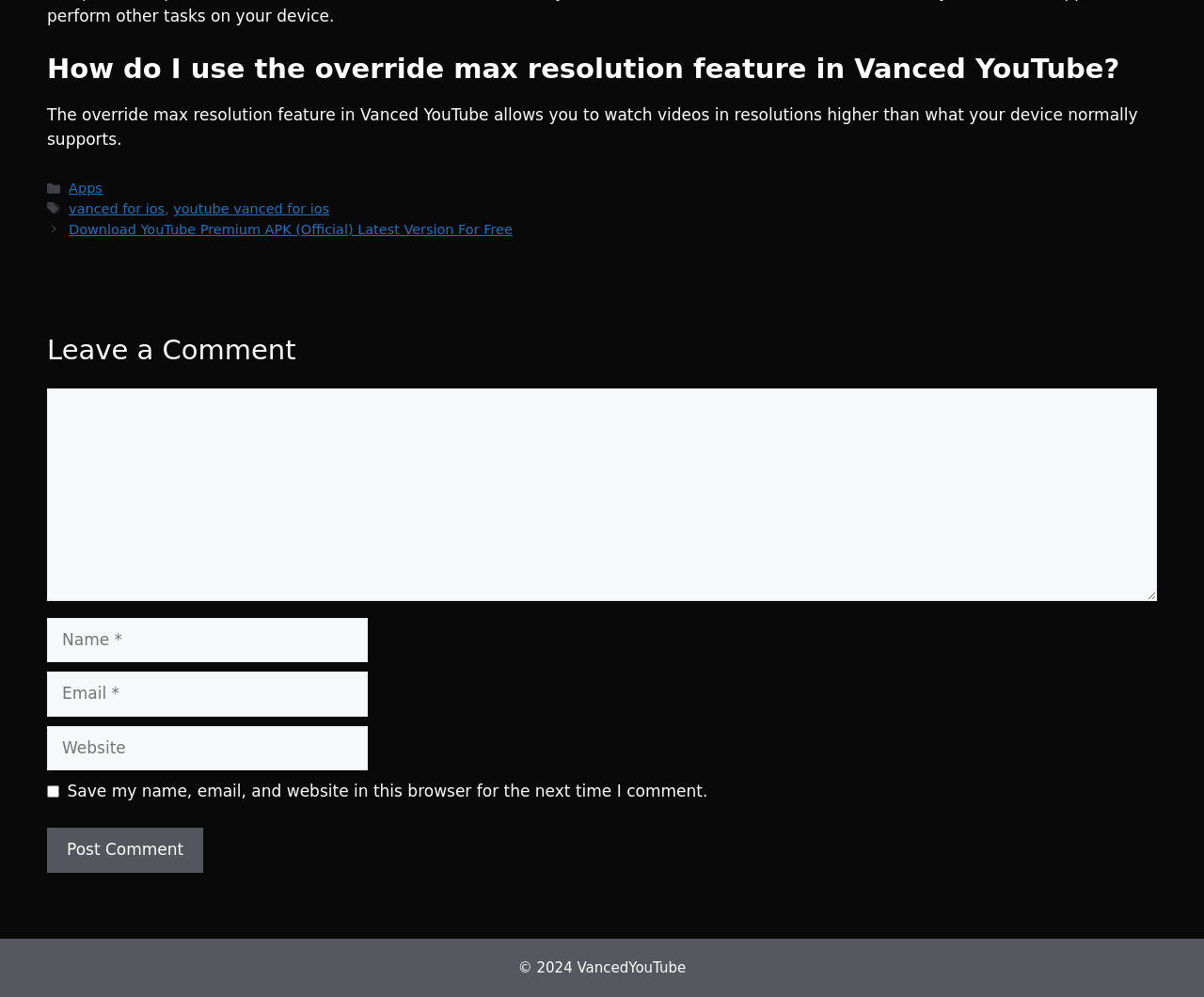What is the category of the post?
Please interpret the details in the image and answer the question thoroughly.

In the footer section, there is a link 'Apps' which suggests that the post is categorized under Apps.